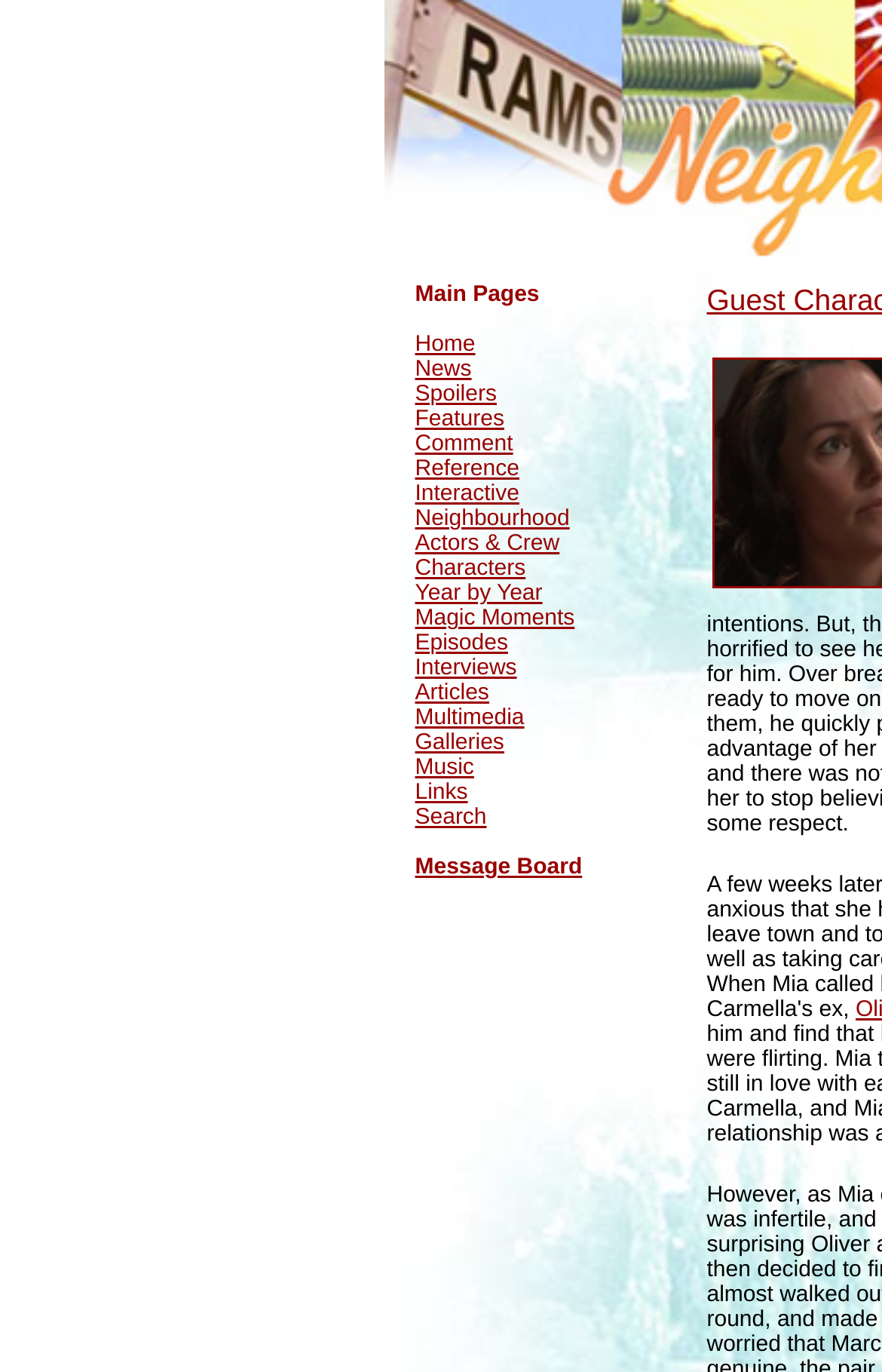Indicate the bounding box coordinates of the element that needs to be clicked to satisfy the following instruction: "search for something". The coordinates should be four float numbers between 0 and 1, i.e., [left, top, right, bottom].

[0.471, 0.587, 0.552, 0.605]